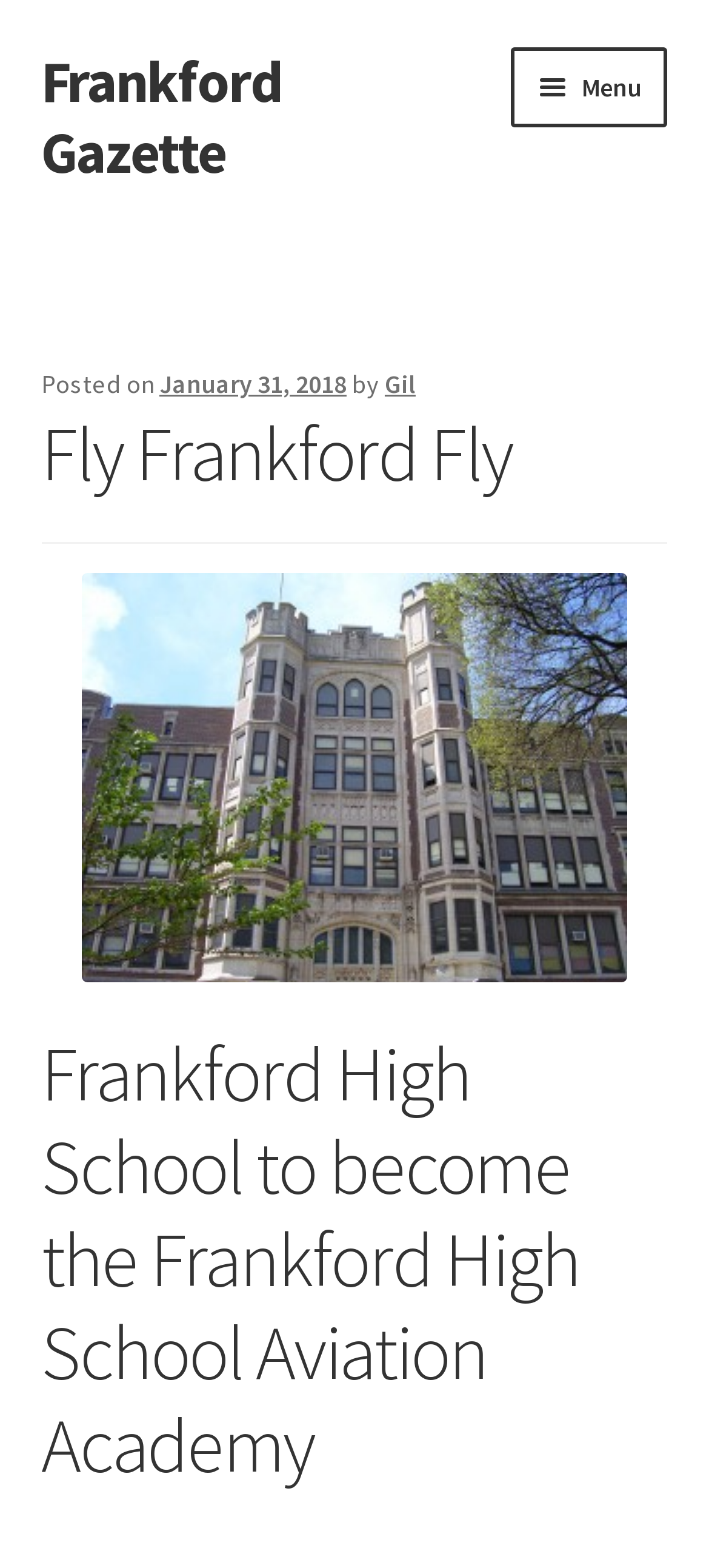How many navigation links are there?
From the image, respond with a single word or phrase.

13